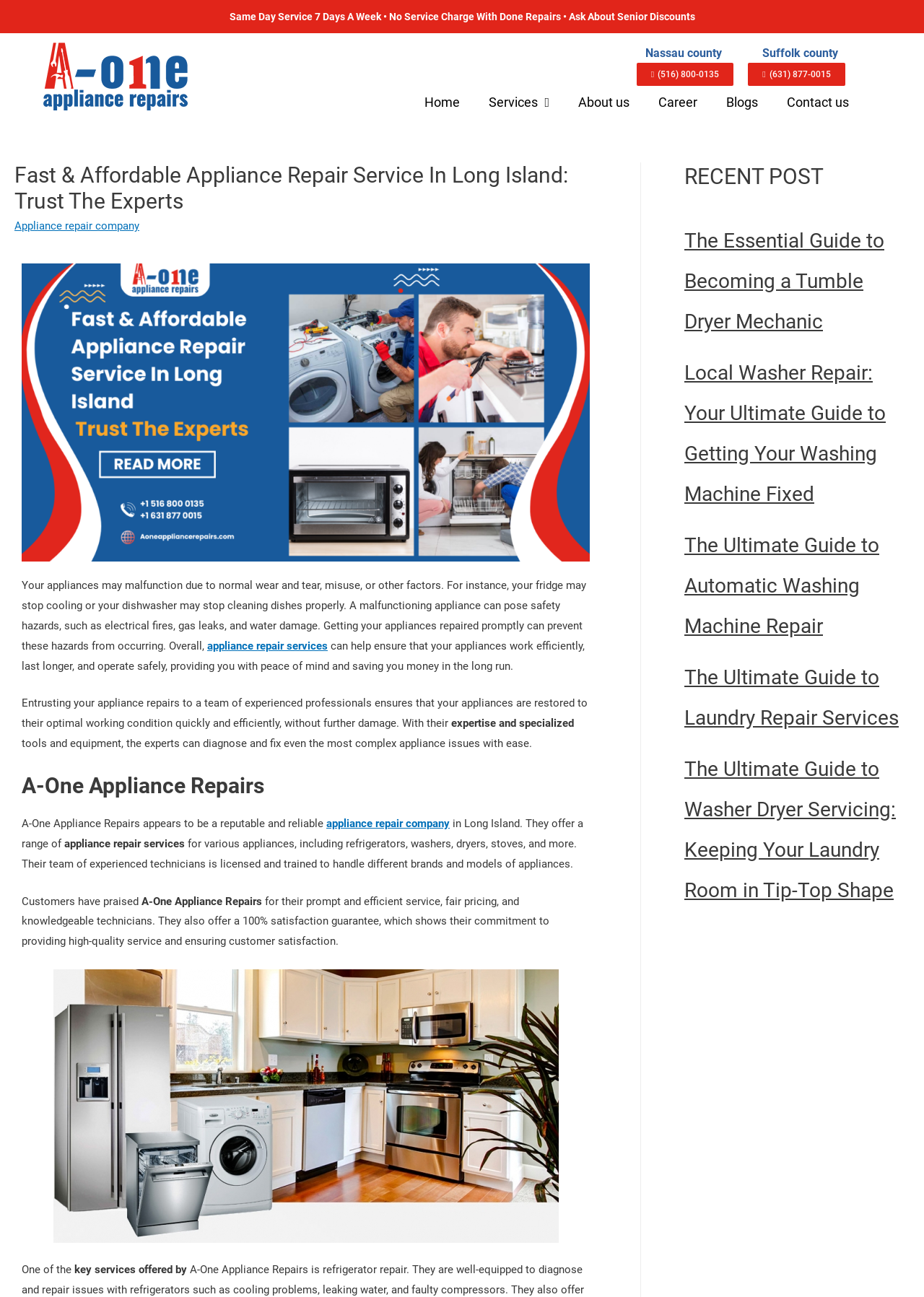Identify the coordinates of the bounding box for the element that must be clicked to accomplish the instruction: "Read the blog post 'The Essential Guide to Becoming a Tumble Dryer Mechanic'".

[0.741, 0.176, 0.957, 0.257]